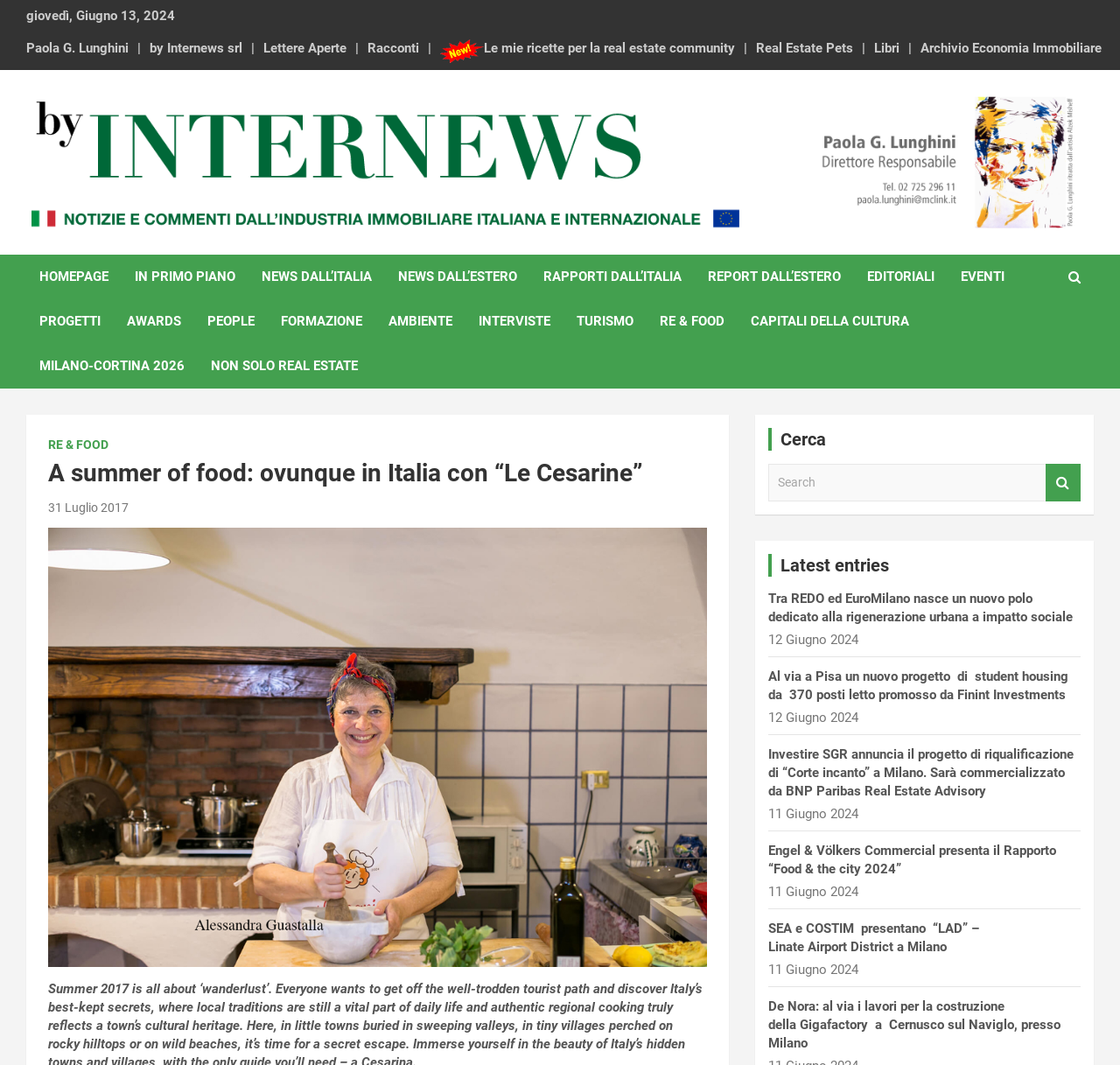Find the bounding box coordinates of the clickable region needed to perform the following instruction: "Read the latest entry 'Tra REDO ed EuroMilano nasce un nuovo polo dedicato alla rigenerazione urbana a impatto sociale'". The coordinates should be provided as four float numbers between 0 and 1, i.e., [left, top, right, bottom].

[0.686, 0.554, 0.958, 0.586]